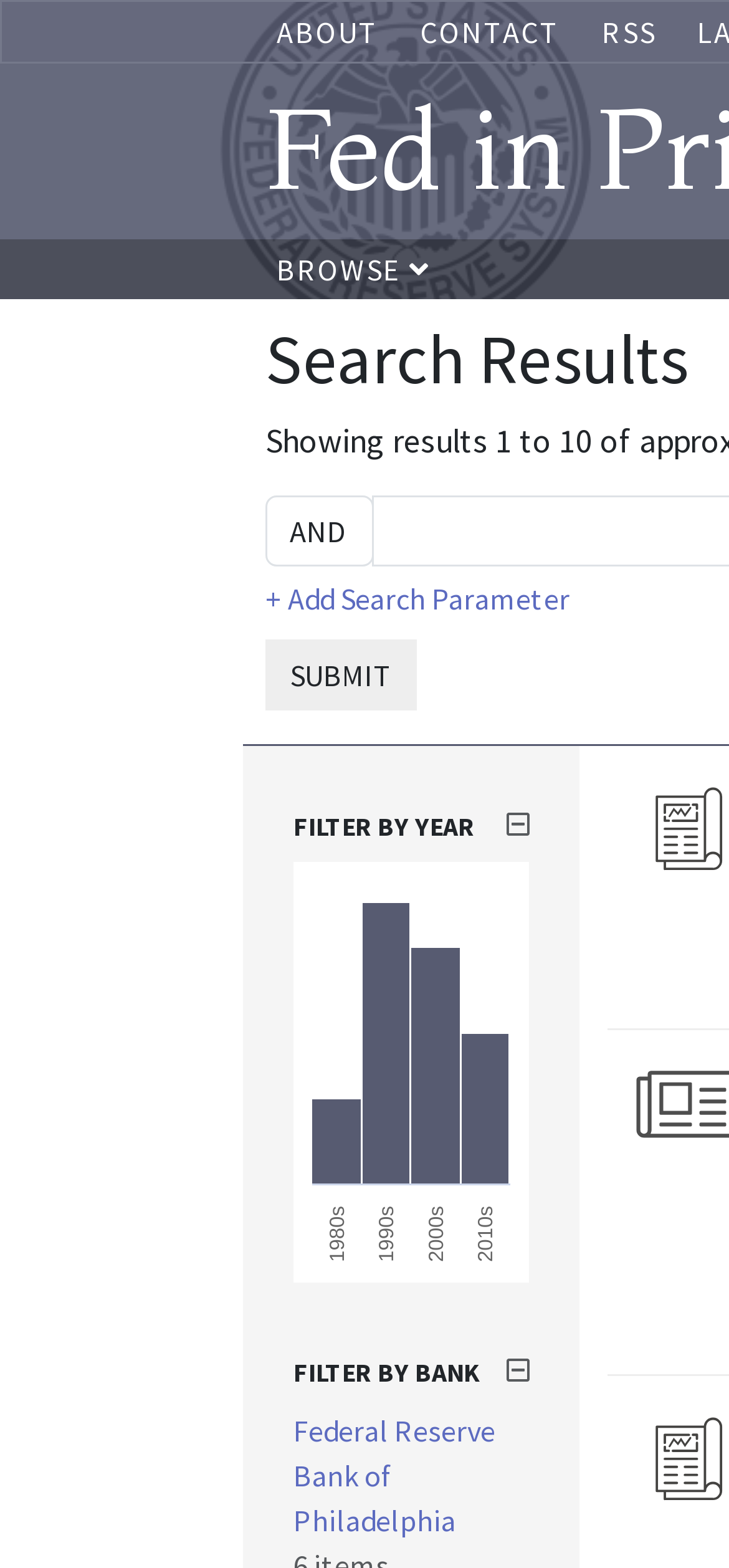Determine the bounding box coordinates of the region that needs to be clicked to achieve the task: "go to about page".

[0.379, 0.008, 0.521, 0.032]